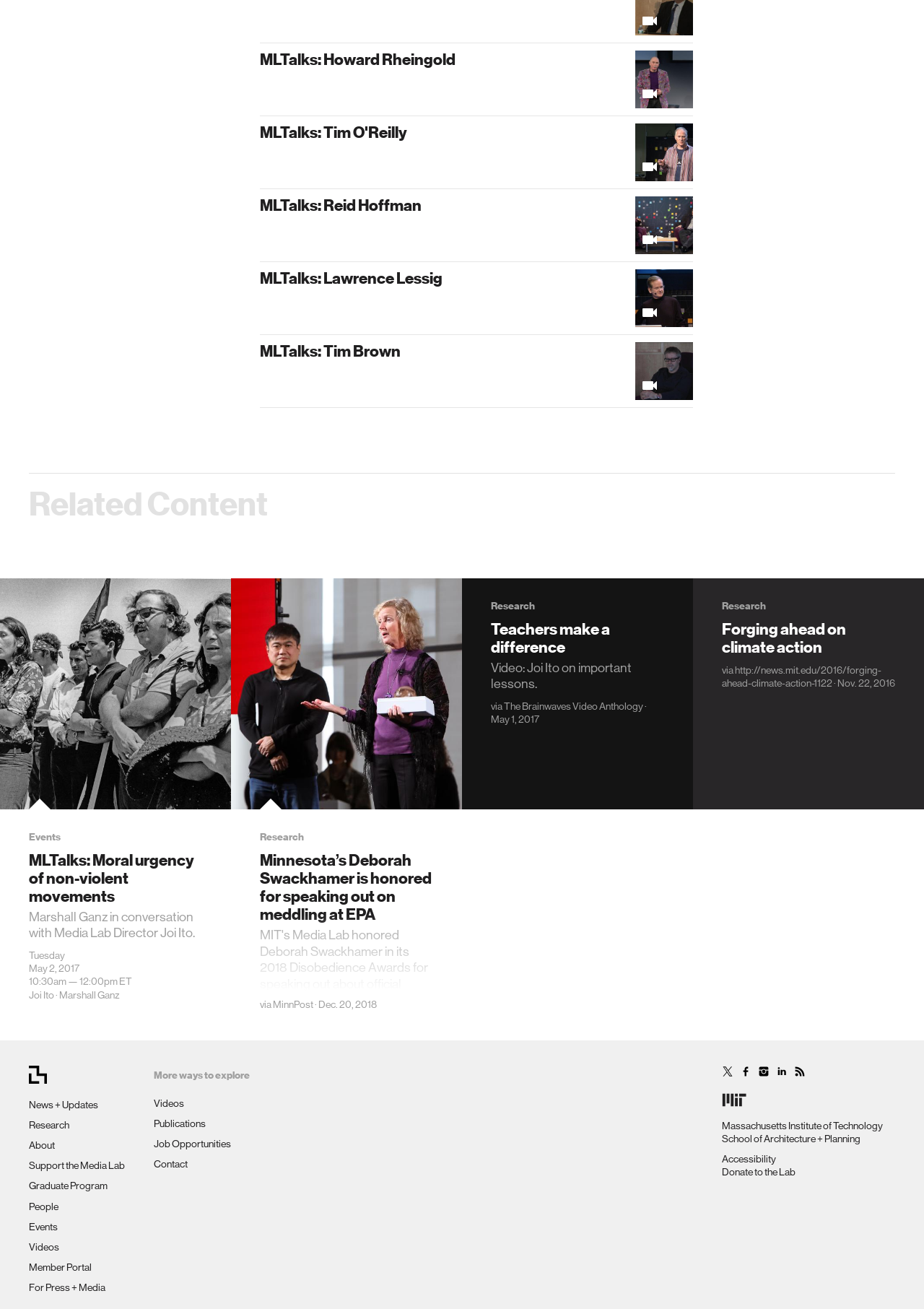Who is the Media Lab Director?
Analyze the image and provide a thorough answer to the question.

I found the answer by looking at the link 'Joi Ito' which is located under the 'Related Content' section. Joi Ito is the Media Lab Director.